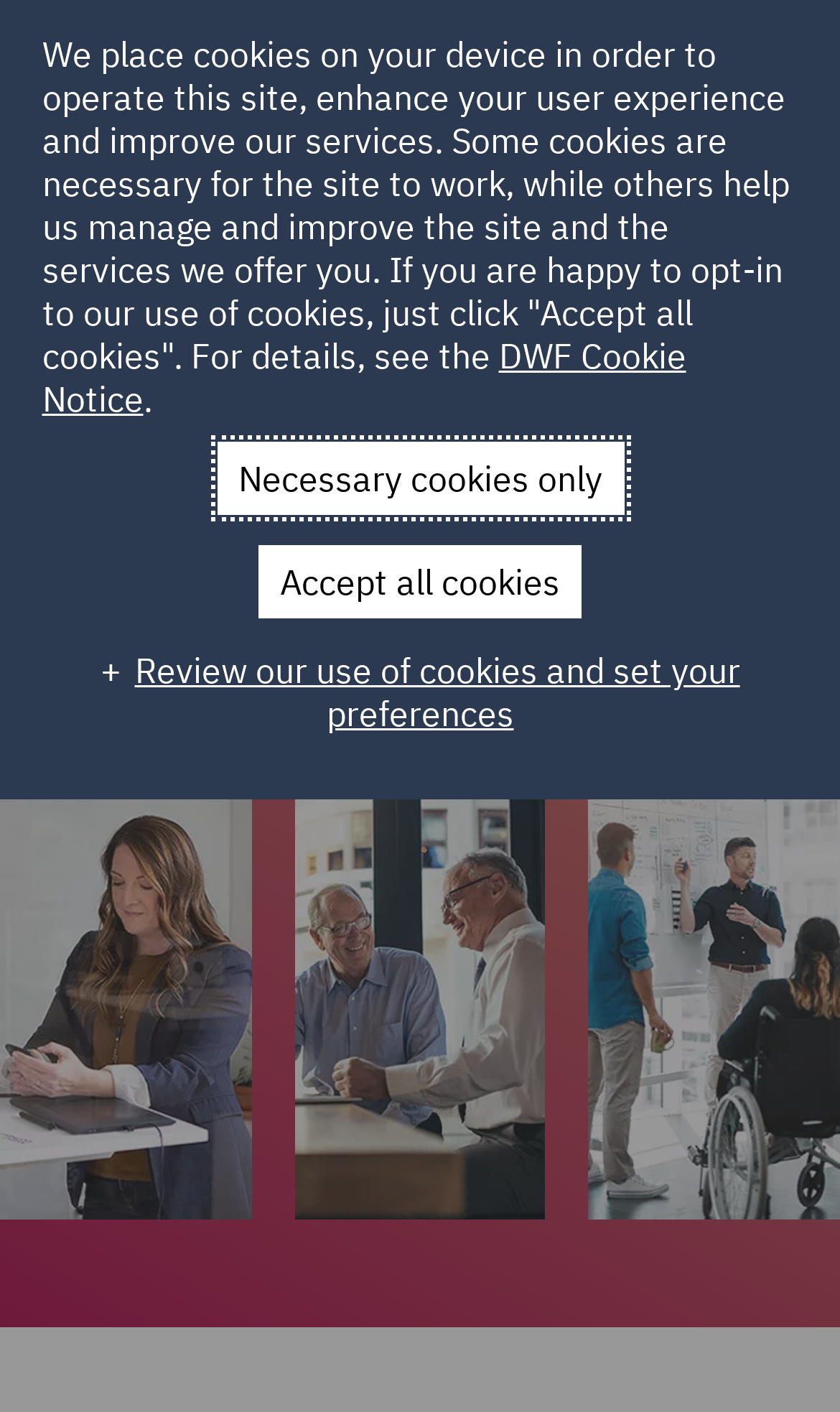What is the company name? Based on the image, give a response in one word or a short phrase.

DWF